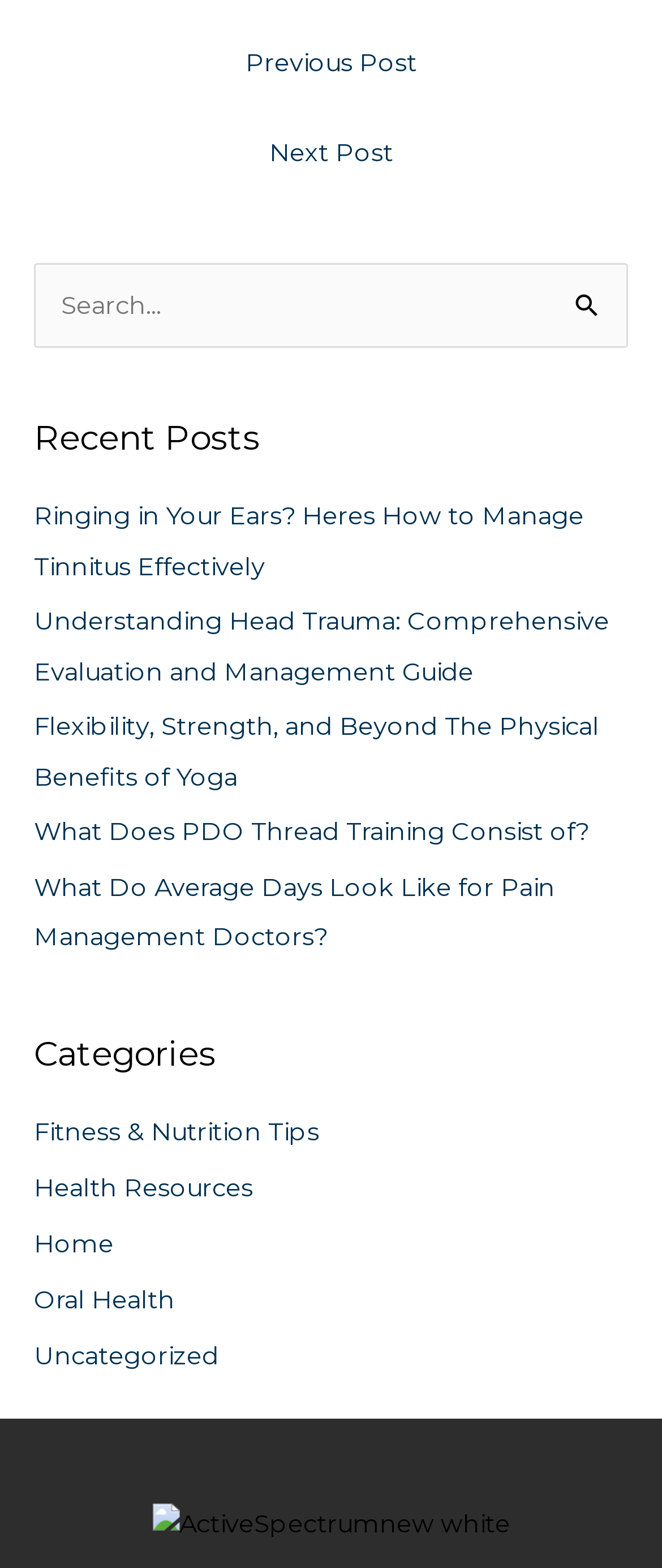Provide the bounding box coordinates of the UI element this sentence describes: "parent_node: Search for: value="Search"".

[0.833, 0.168, 0.949, 0.225]